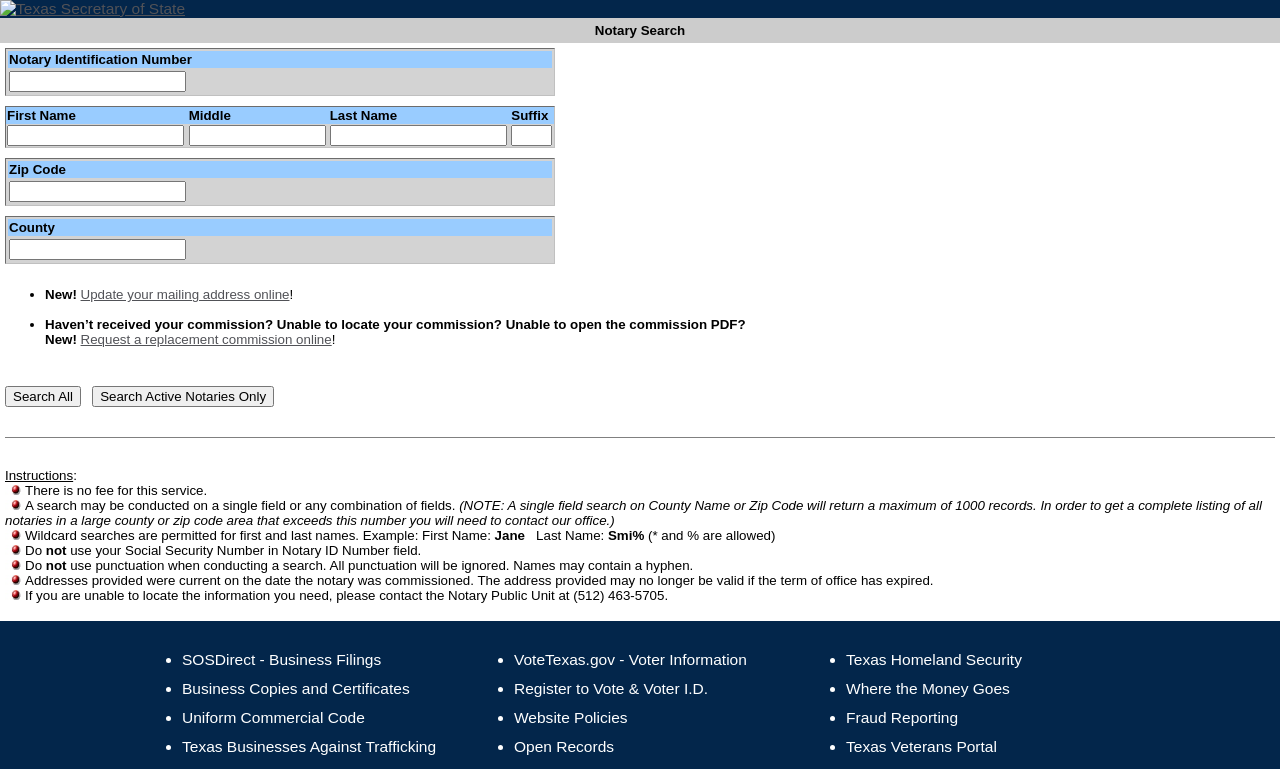Please locate the bounding box coordinates for the element that should be clicked to achieve the following instruction: "Search for notaries by county". Ensure the coordinates are given as four float numbers between 0 and 1, i.e., [left, top, right, bottom].

[0.007, 0.311, 0.145, 0.338]